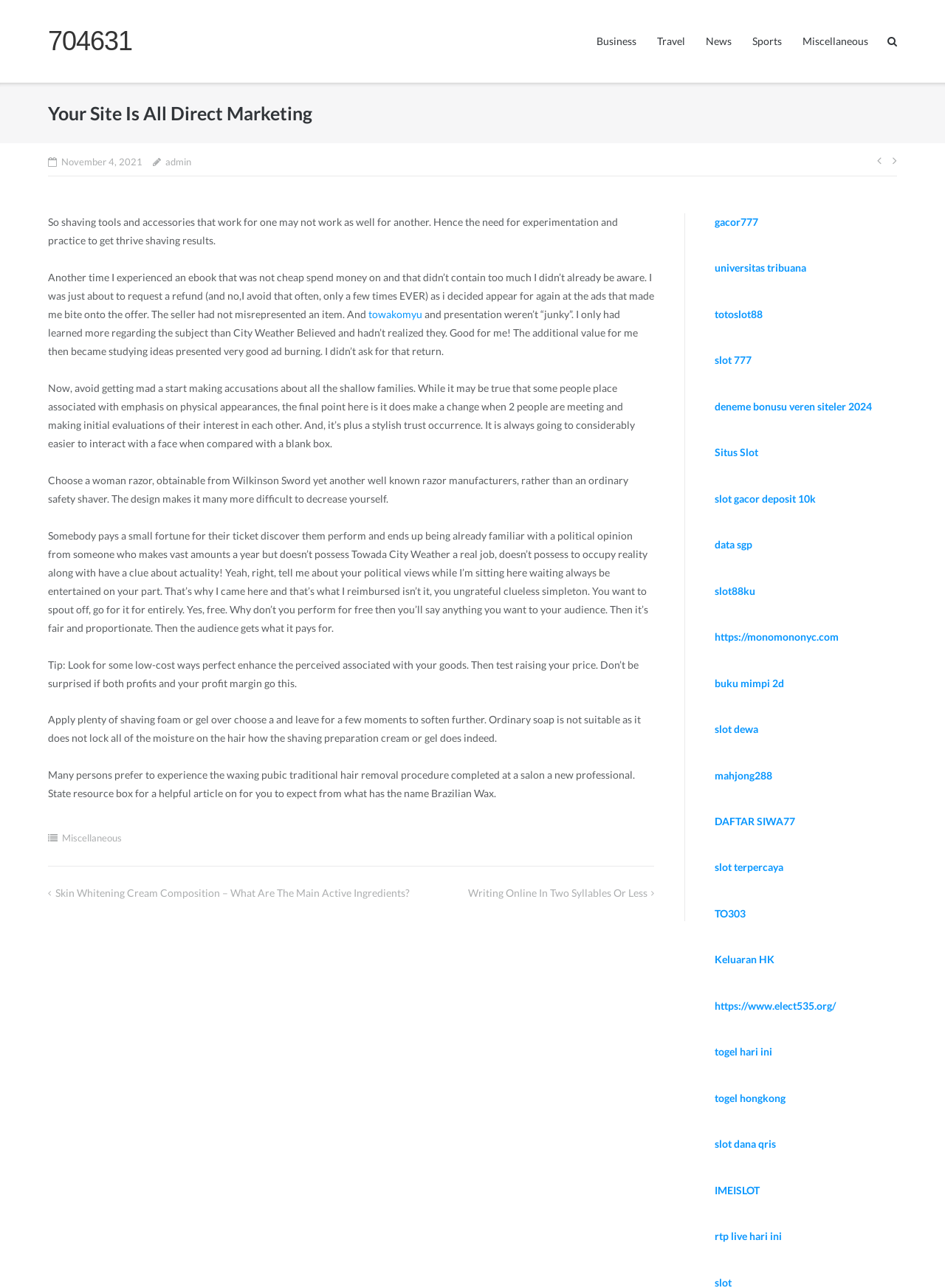Provide an in-depth caption for the elements present on the webpage.

This webpage is titled "Your Site Is All Direct Marketing – 704631" and has a navigation menu at the top with links to "Business", "Travel", "News", "Sports", and "Miscellaneous". Below the navigation menu, there is a heading with the same title as the webpage. 

On the left side of the page, there is a main content area that contains several articles or posts. The first post discusses the importance of experimentation and practice in achieving good shaving results. The second post talks about the value of an ebook that provides new insights and ideas. The third post discusses the role of physical appearance in initial evaluations of interest between two people. The fourth post provides a tip on how to enhance the perceived value of a product. The remaining posts discuss various topics such as shaving techniques, waxing, and skin whitening cream composition.

On the right side of the page, there are several complementary sections that contain links to external websites. These links are categorized into groups, with each group containing multiple links. The links appear to be related to online gaming, education, and entertainment.

At the bottom of the page, there is a footer section that contains a link to "Miscellaneous" and a post navigation menu with links to previous and next posts.